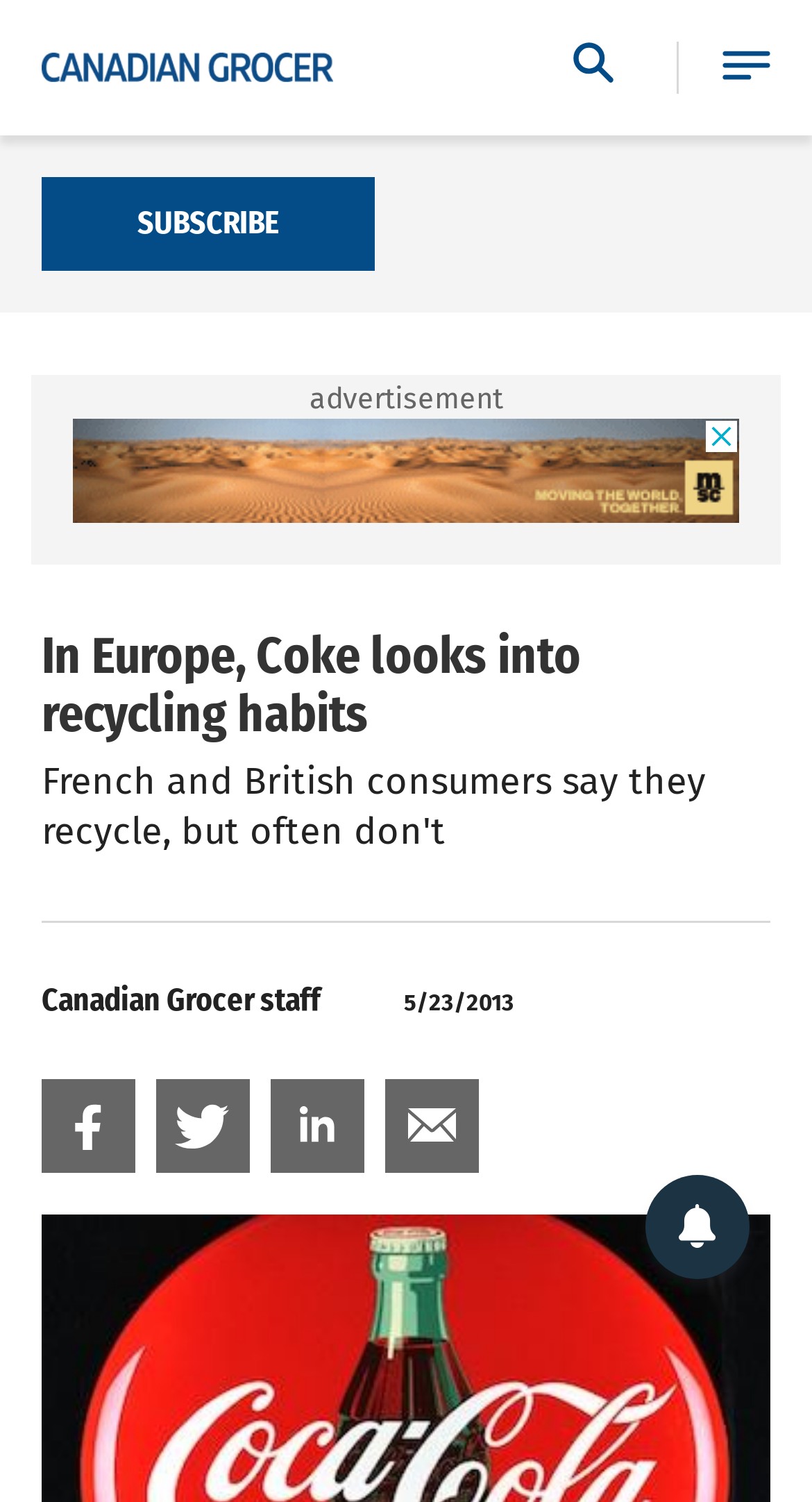Locate and extract the headline of this webpage.

In Europe, Coke looks into recycling habits